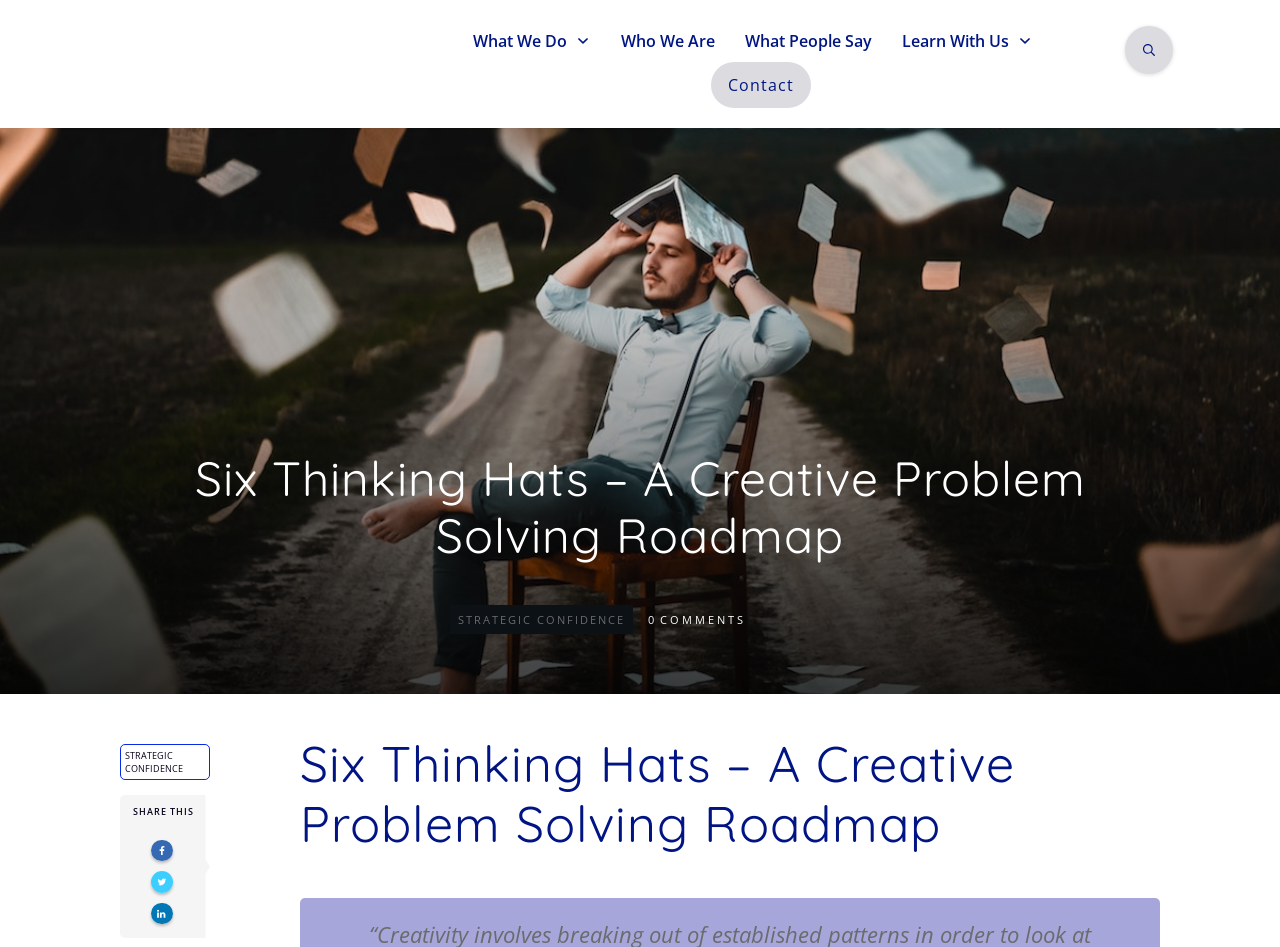How many social media sharing links are there at the bottom of the webpage?
Offer a detailed and full explanation in response to the question.

At the bottom of the webpage, there are three social media sharing links, each represented by an image, which allows users to share the content on different platforms.